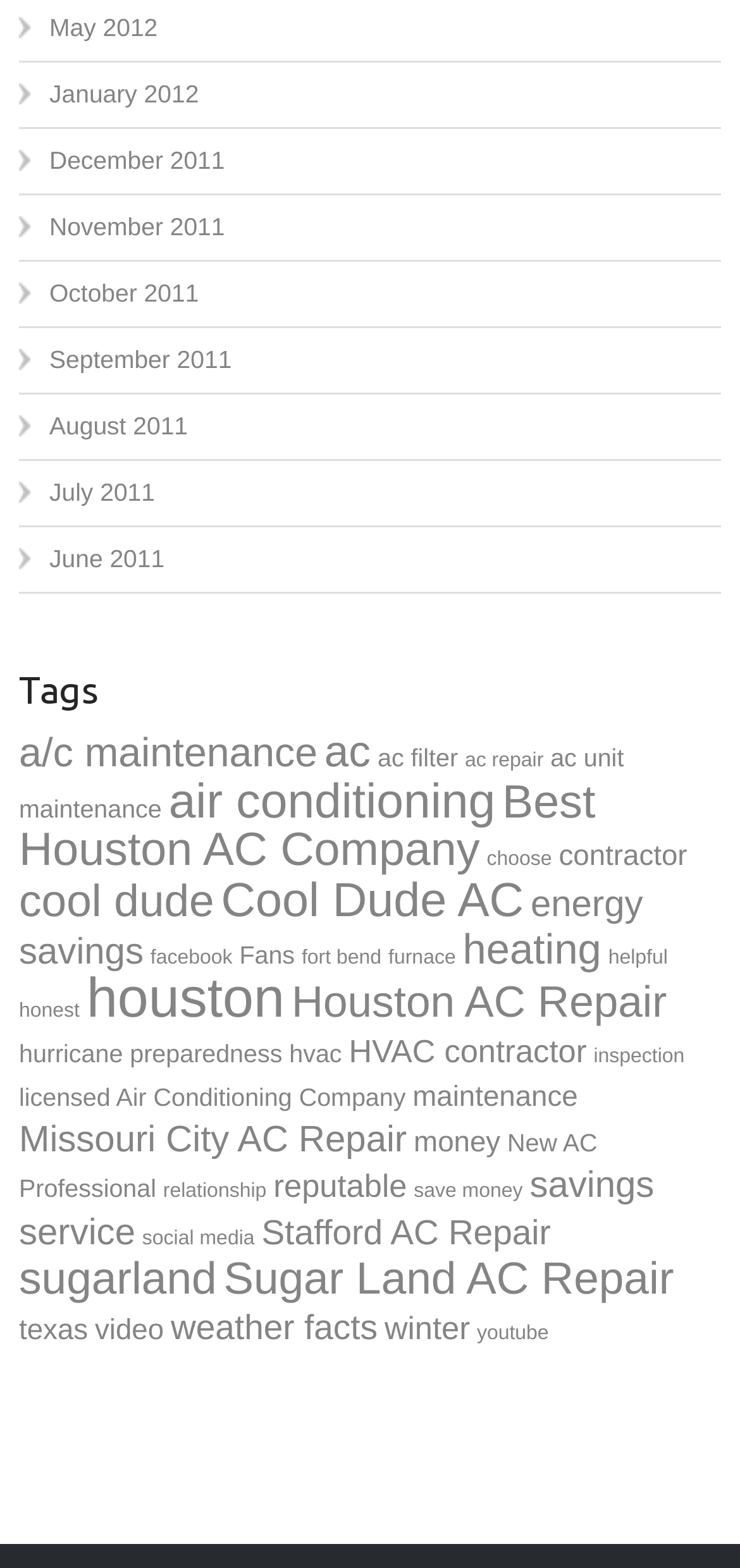Provide the bounding box coordinates of the area you need to click to execute the following instruction: "Click on the 'May 2012' link".

[0.067, 0.008, 0.213, 0.026]